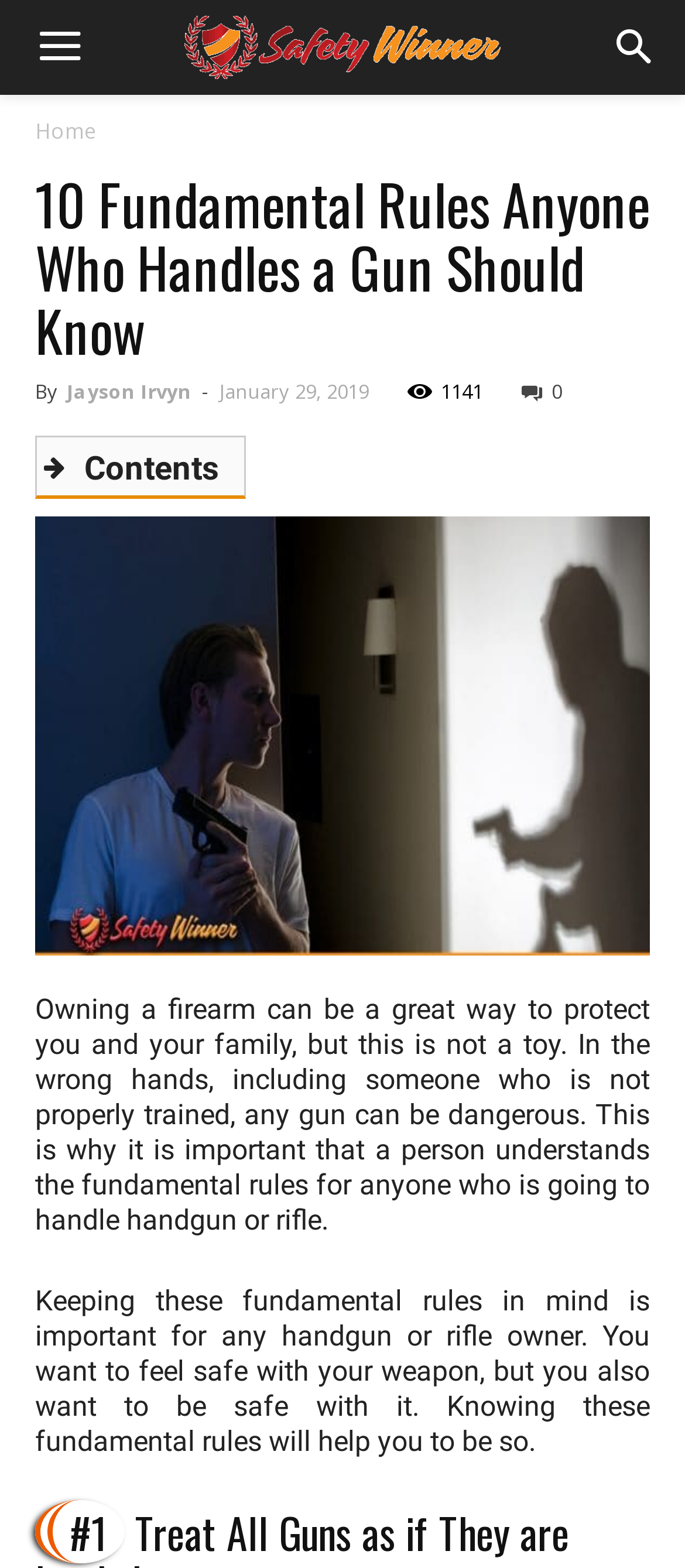Please identify the bounding box coordinates for the region that you need to click to follow this instruction: "Click the 'Treat All Guns as if They are Loaded' link".

[0.147, 0.342, 0.714, 0.361]